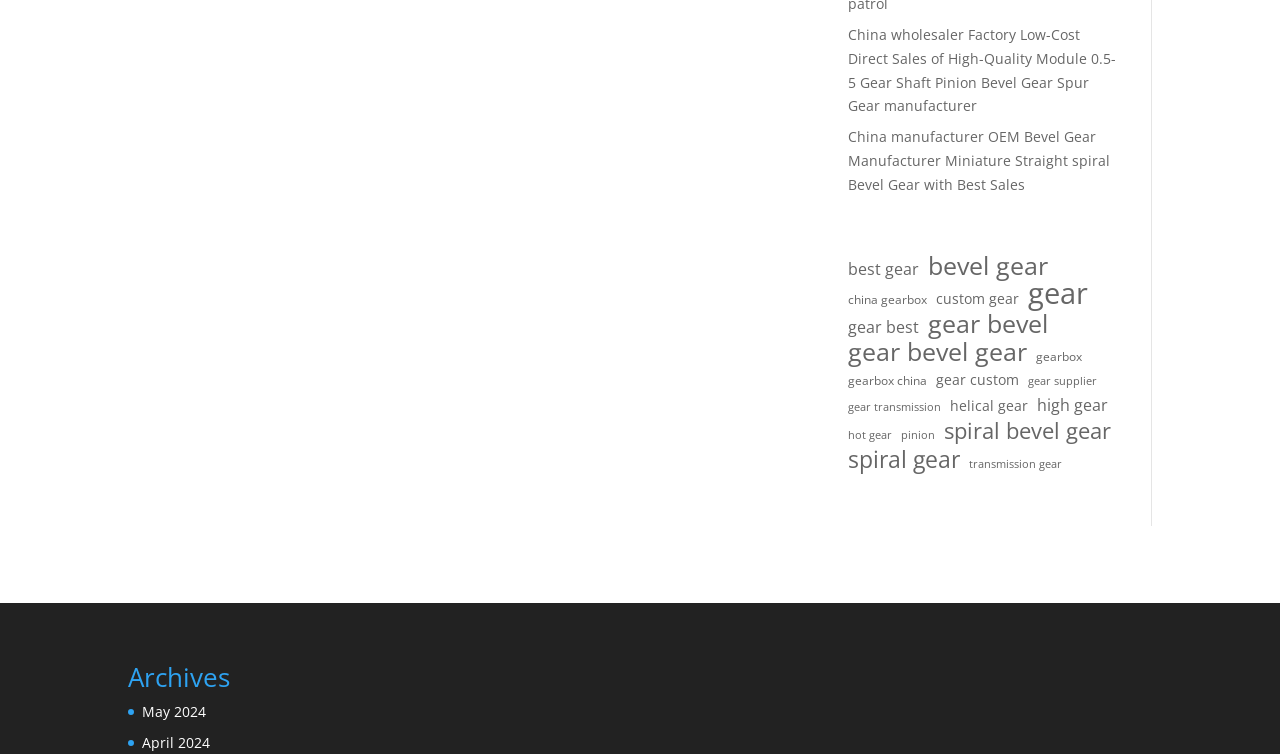How many items are listed under 'gear'?
Please interpret the details in the image and answer the question thoroughly.

By examining the link text and bounding box coordinates, I found the link 'gear (1,673 items)' which indicates that there are 1,673 items listed under the category 'gear'.